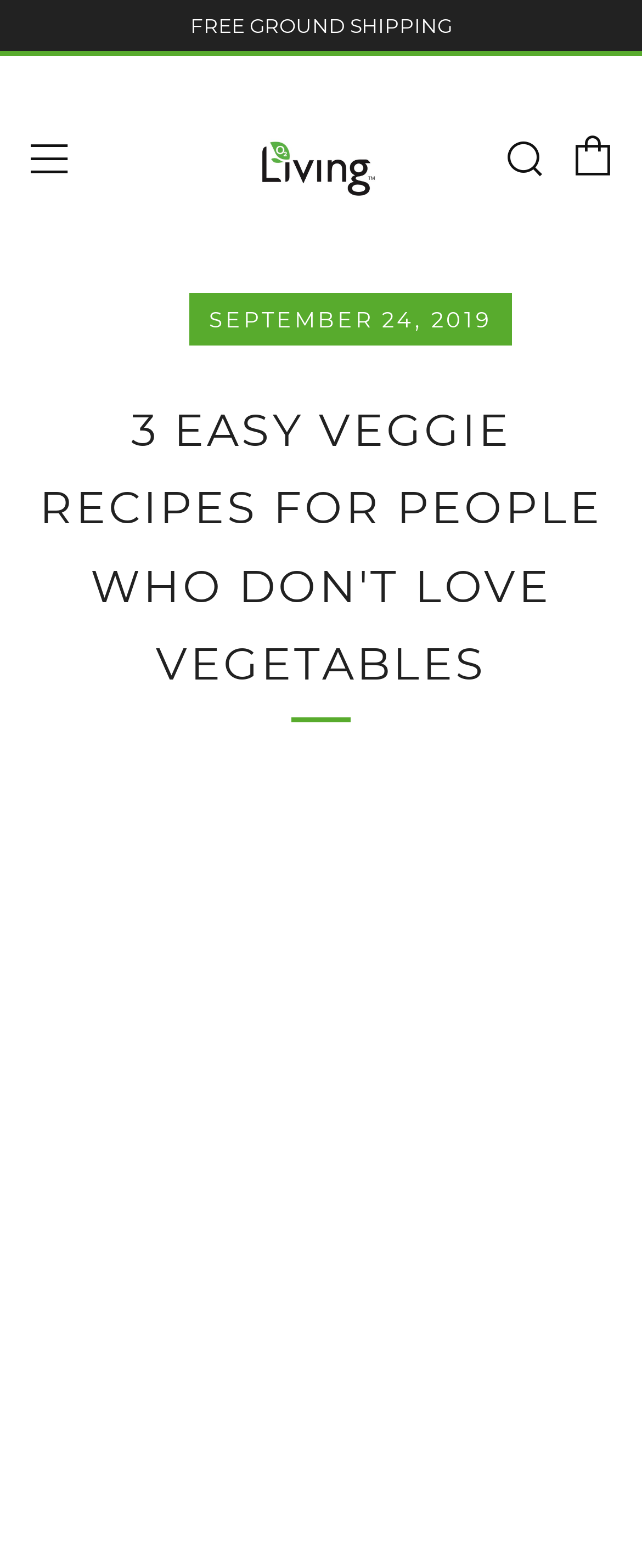What is the relationship between vegetable consumption and chronic diseases? Refer to the image and provide a one-word or short phrase answer.

Inverse